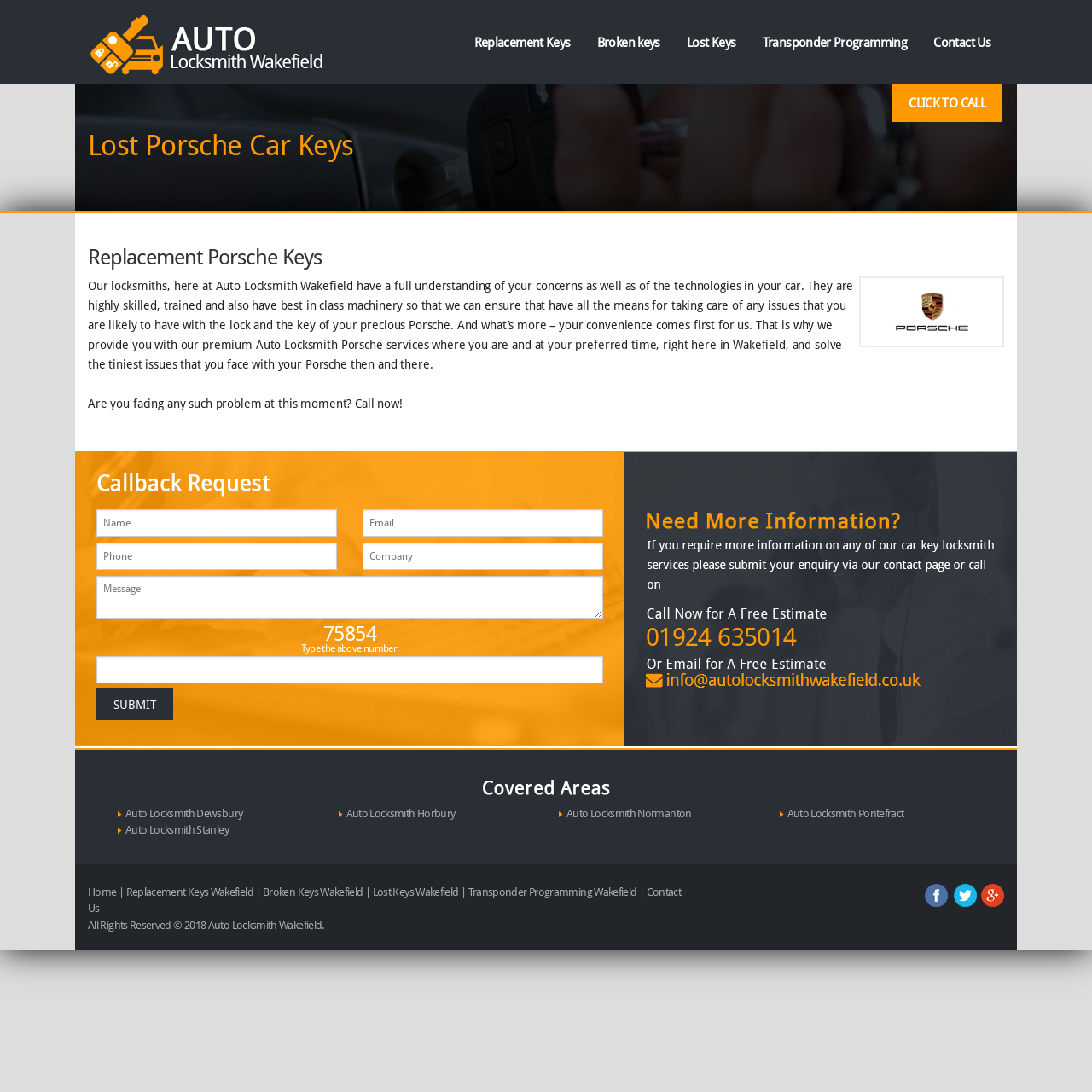Locate the bounding box coordinates of the UI element described by: "Auto Locksmith Horbury". The bounding box coordinates should consist of four float numbers between 0 and 1, i.e., [left, top, right, bottom].

[0.31, 0.739, 0.417, 0.751]